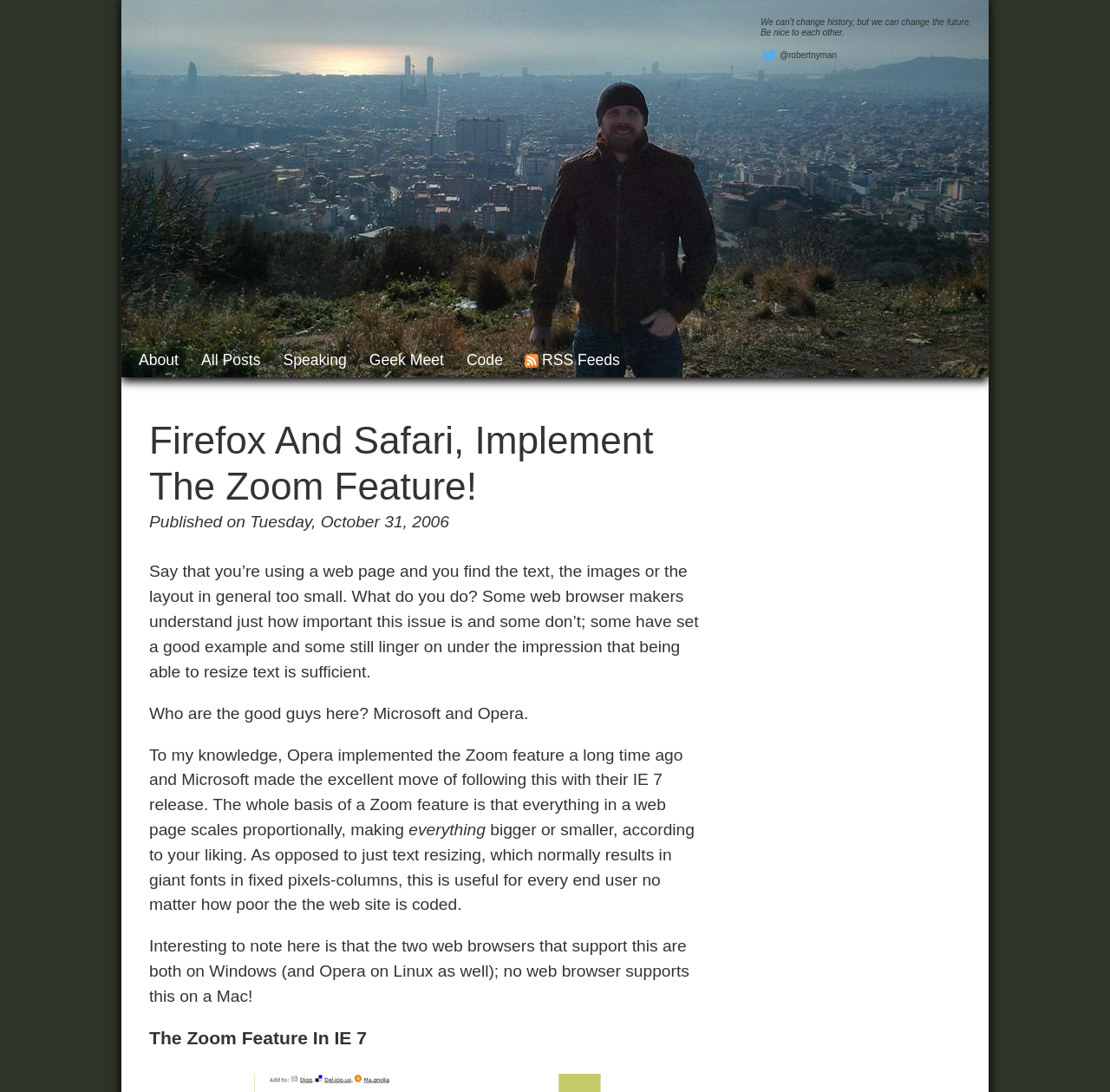Can you show the bounding box coordinates of the region to click on to complete the task described in the instruction: "Read the post about Firefox and Safari implementing the Zoom feature"?

[0.134, 0.383, 0.635, 0.49]